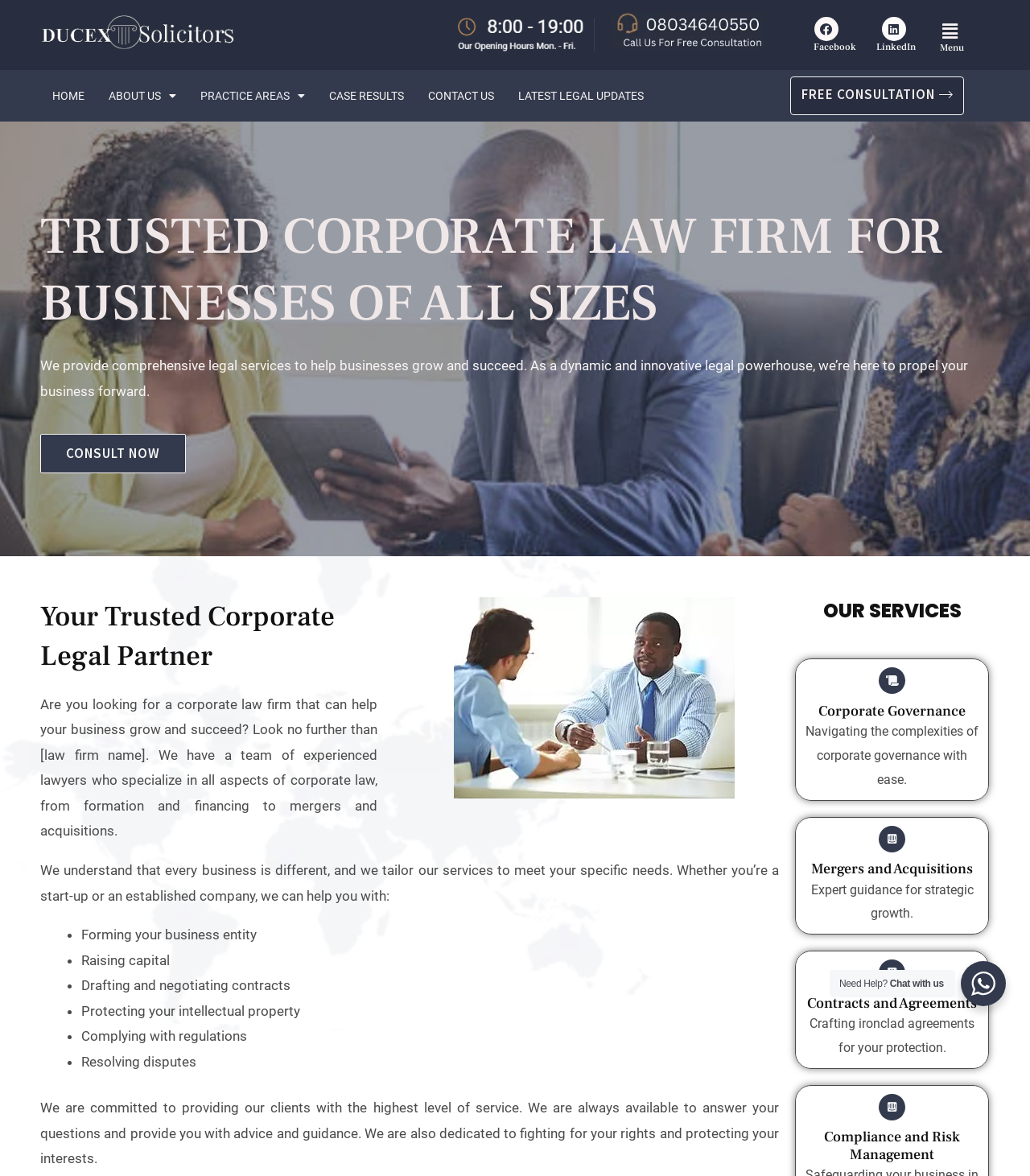Locate the bounding box coordinates of the clickable area to execute the instruction: "Chat with us". Provide the coordinates as four float numbers between 0 and 1, represented as [left, top, right, bottom].

[0.864, 0.832, 0.916, 0.841]